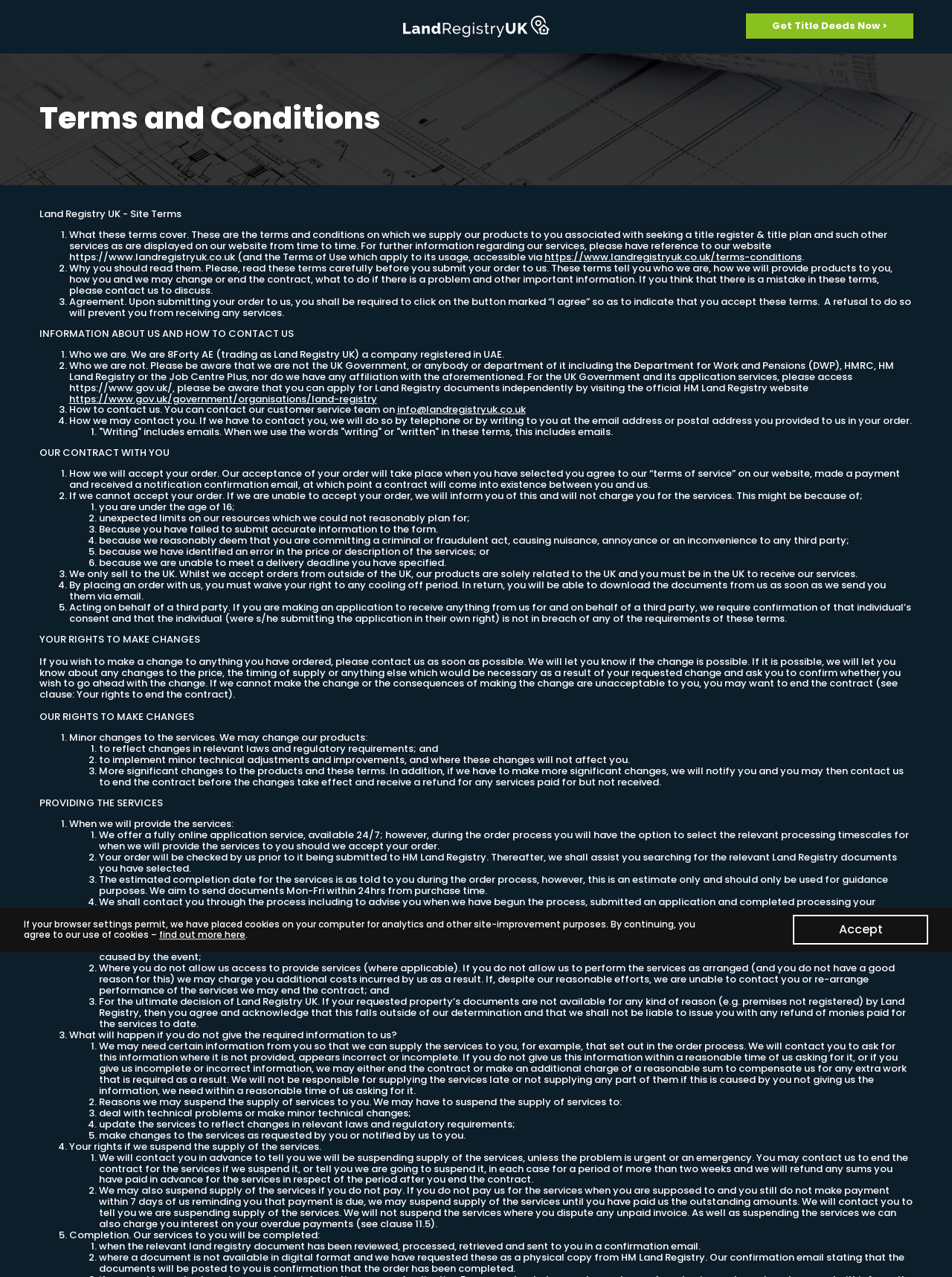What is the purpose of this webpage?
Please provide an in-depth and detailed response to the question.

The webpage is dedicated to providing the terms and conditions of Land Registry UK, outlining the rules and guidelines for using their services, including what they cover, how to contact them, and the contract between the user and the company.